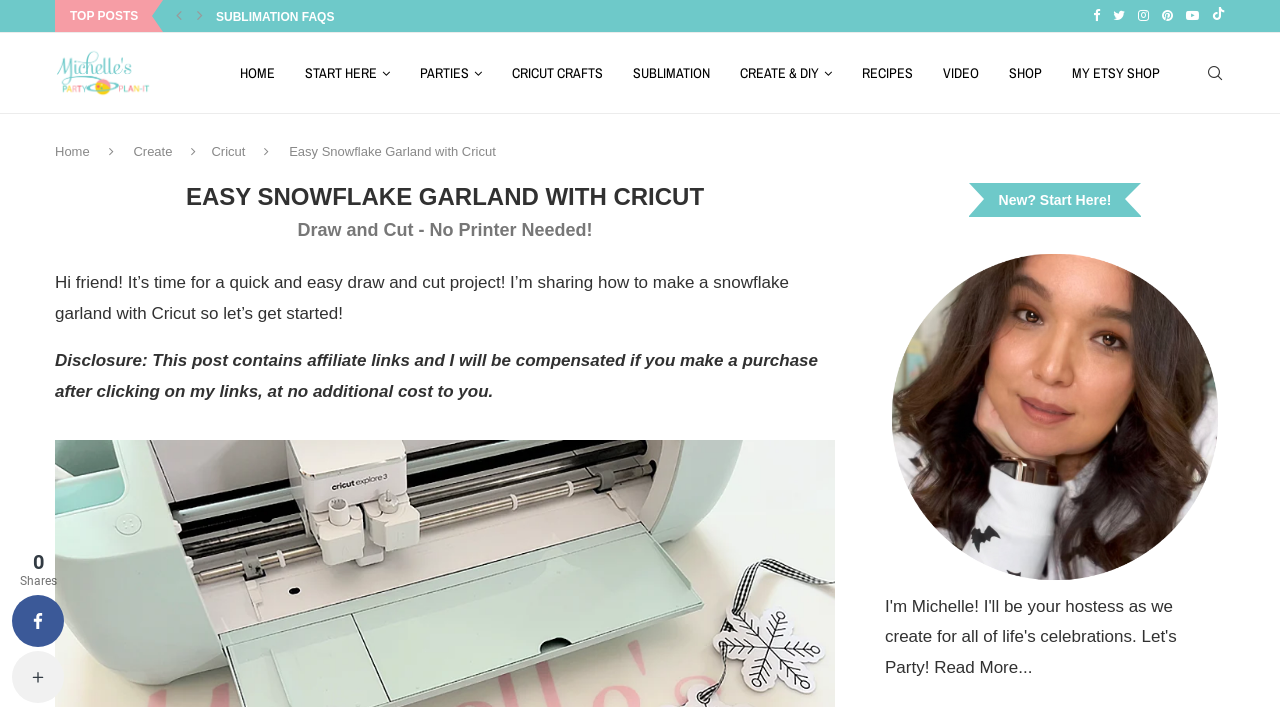Identify the bounding box coordinates of the part that should be clicked to carry out this instruction: "Click on the 'News' link".

None